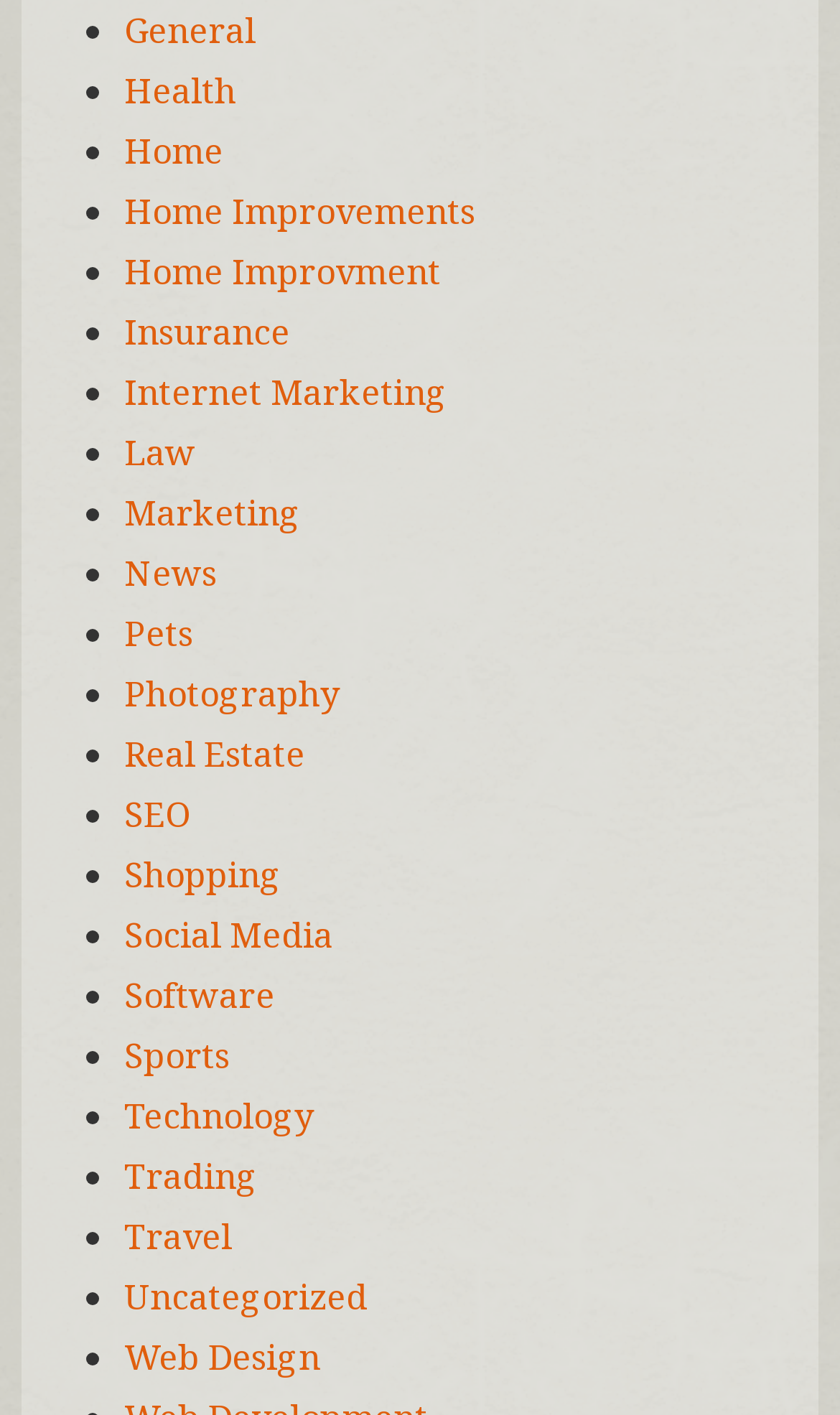What is the first category listed? Look at the image and give a one-word or short phrase answer.

General